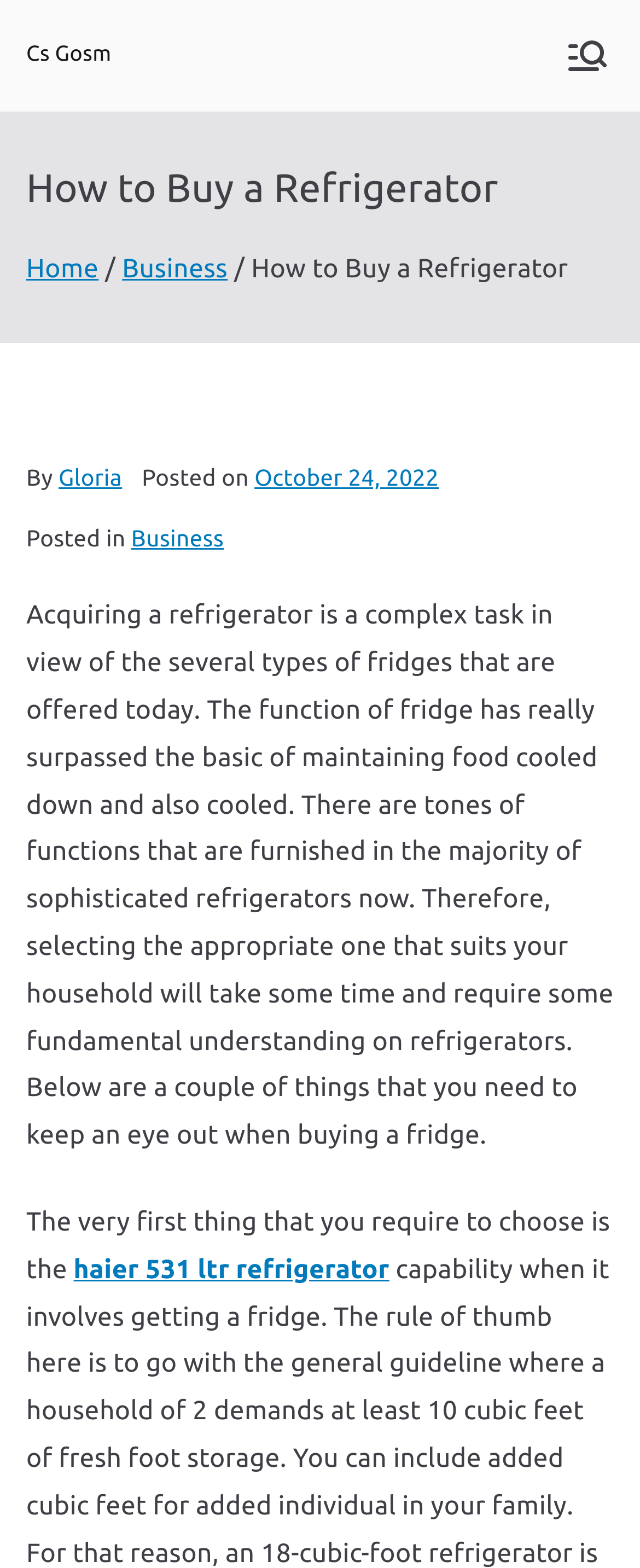Kindly respond to the following question with a single word or a brief phrase: 
Who wrote this article?

Gloria